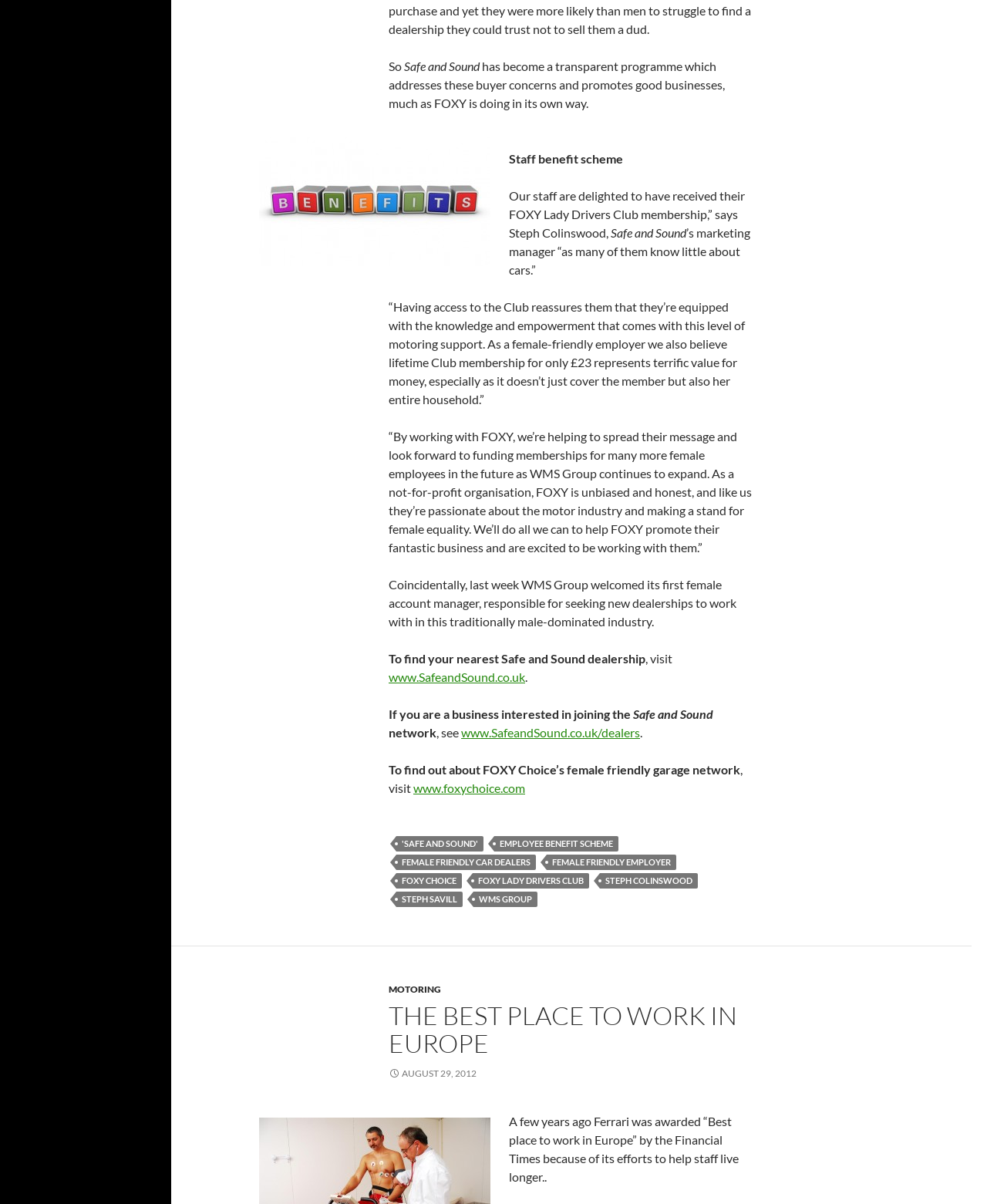Can you provide the bounding box coordinates for the element that should be clicked to implement the instruction: "learn more about Safe and Sound dealership"?

[0.402, 0.694, 0.49, 0.707]